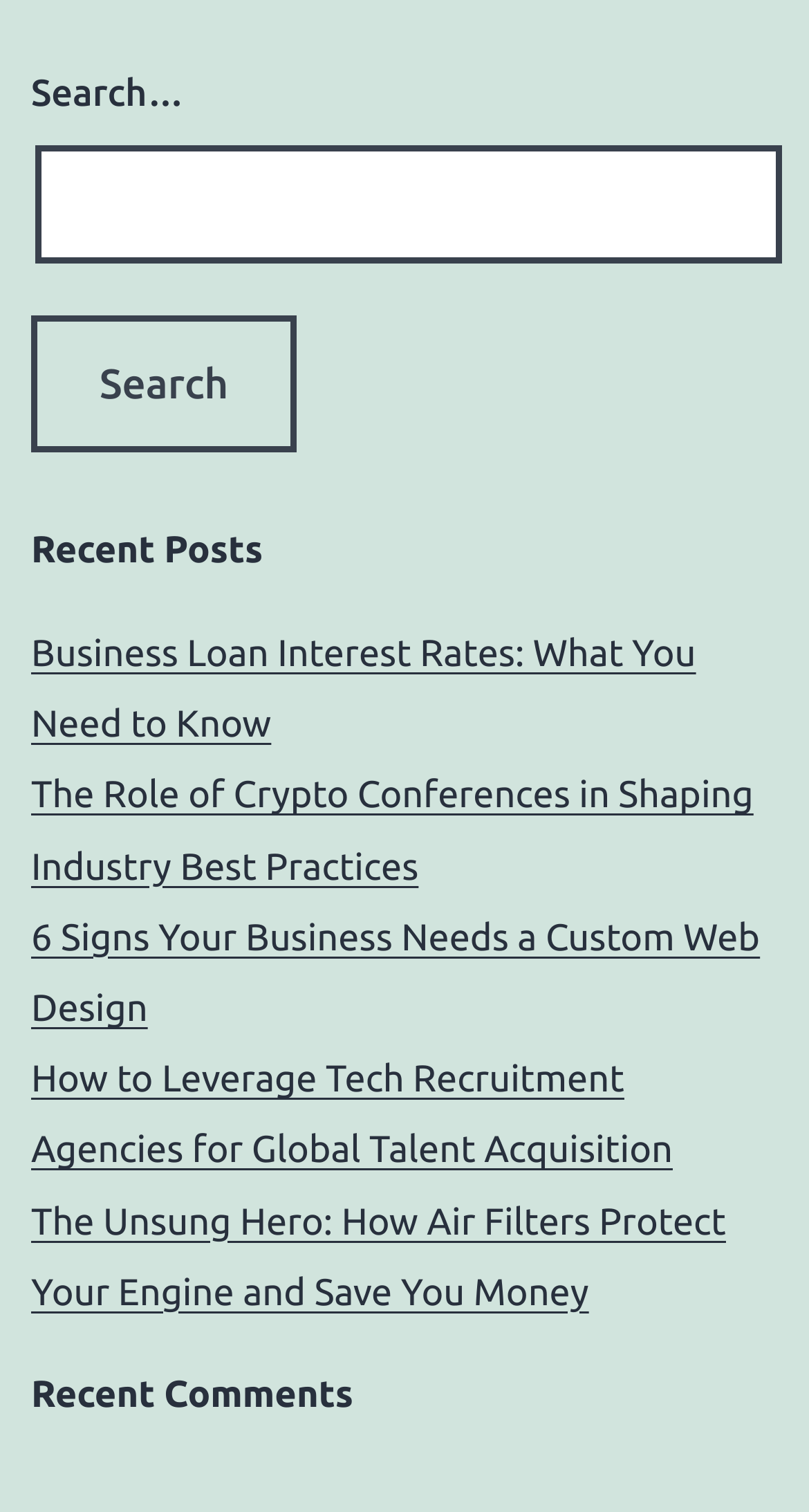Determine the bounding box coordinates of the clickable region to follow the instruction: "check the recent comments".

[0.038, 0.906, 0.962, 0.94]